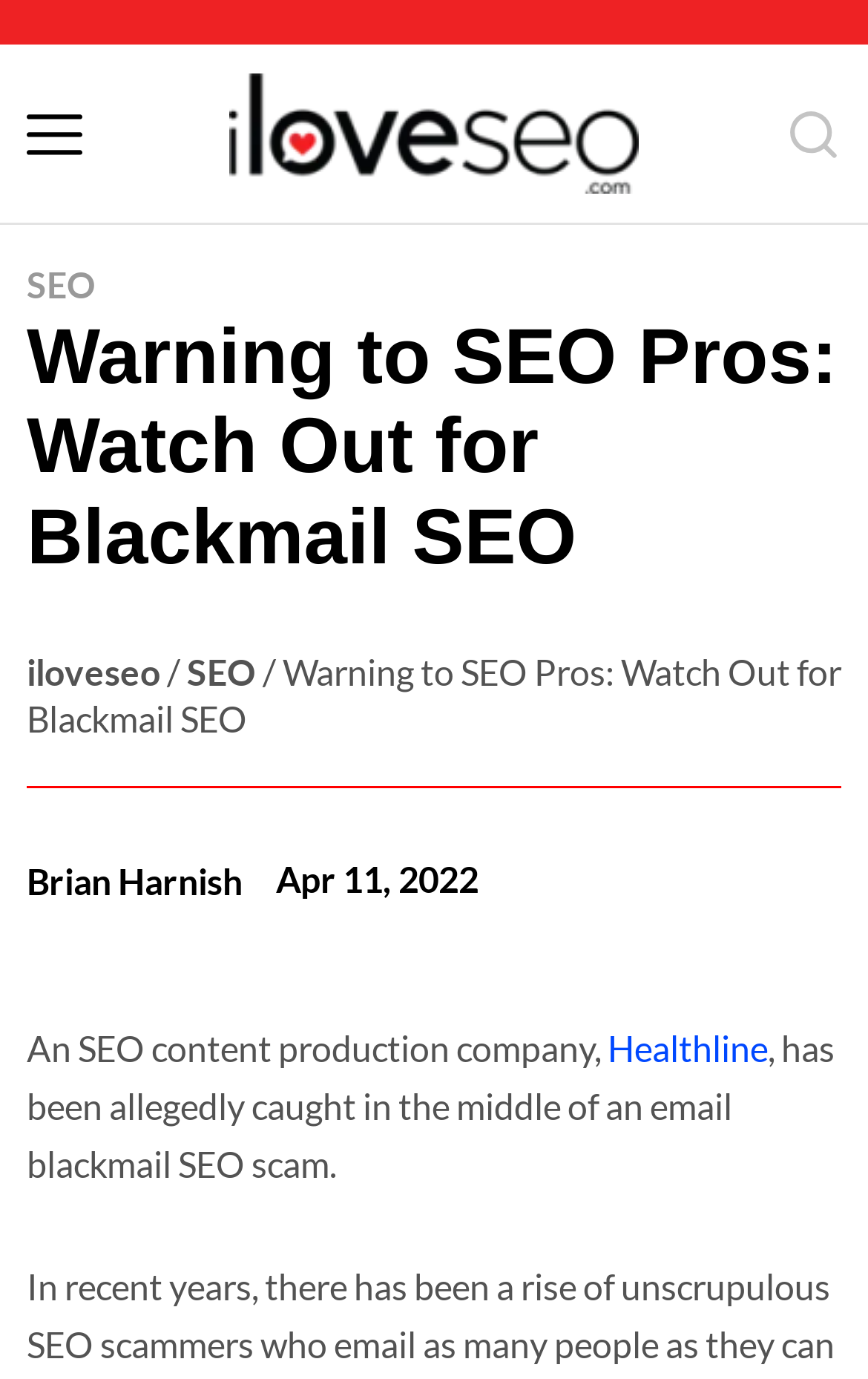Examine the image and give a thorough answer to the following question:
Who is the author of the article?

I found the answer by looking at the text content of the webpage, specifically the section that displays the author's name and date of publication. The author's name is mentioned as 'Brian Harnish'.